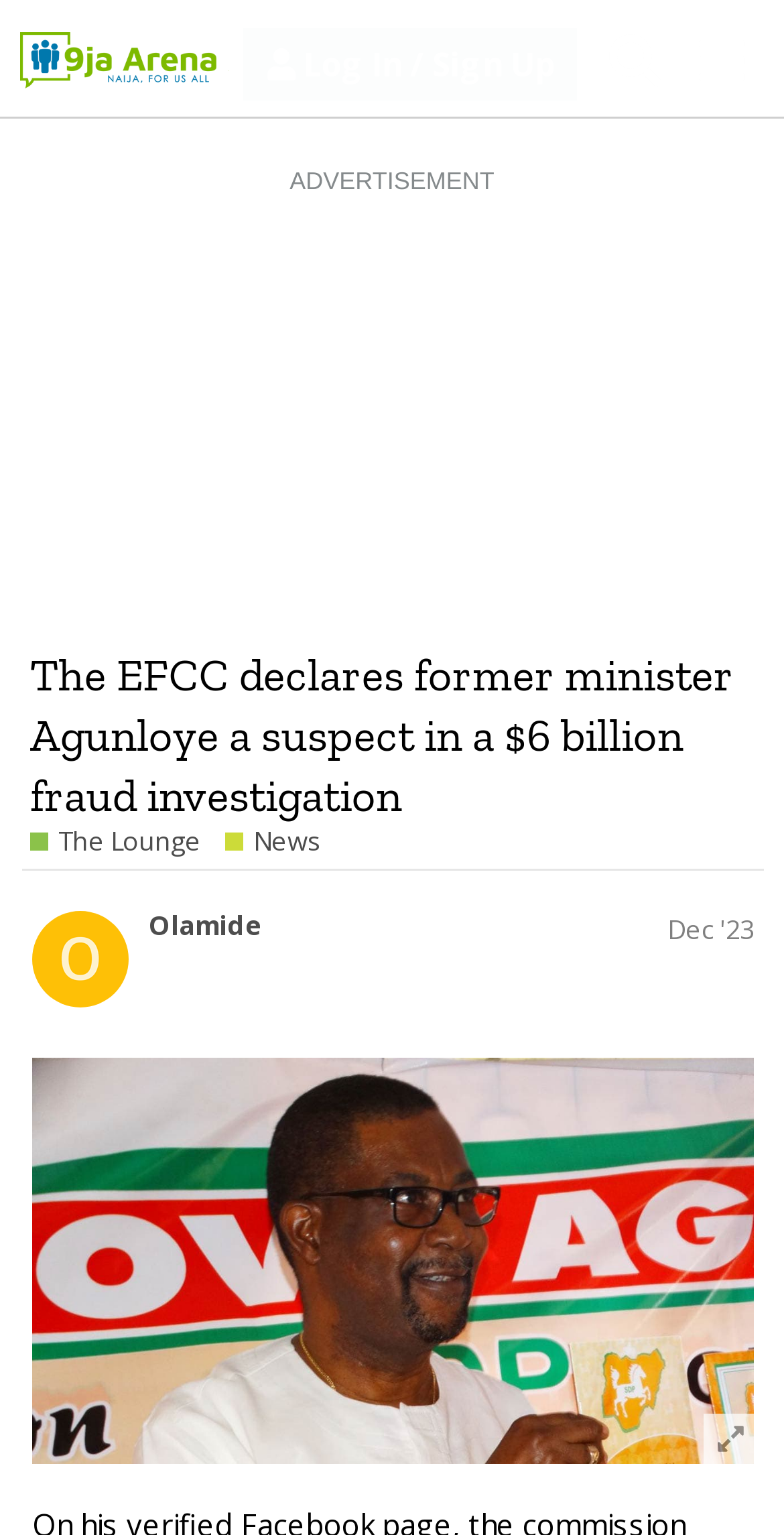Construct a comprehensive description capturing every detail on the webpage.

The webpage is an article page from Naija Arena, a news and online forum website. At the top, there is a header section with a logo of Naija Arena on the left, a "Log In / Sign Up" button in the middle, and a "Search" button on the right. Next to the search button, there is a menu button.

Below the header section, there is an advertisement section that takes up a significant portion of the top half of the page. The advertisement is displayed in an iframe.

The main content of the page is an article with the title "The EFCC declares former minister Agunloye a suspect in a $6 billion fraud investigation". The title is displayed in a large font size and is centered on the page. Below the title, there are links to "The Lounge" and "News" categories, indicating that the article belongs to these categories.

The article content is not explicitly described in the accessibility tree, but it is likely to be a news article about the EFCC's investigation into Dr. U. Agunloye, as mentioned in the meta description.

On the right side of the page, there is a section that displays topic progress, with headings and static text indicating the progress of the topic. Below this section, there is a heading that displays the date "Dec '23" and a link to a user named "Olamide". There is also an image on the page, which is likely to be related to the article content.

Overall, the webpage has a simple layout with a clear hierarchy of elements, making it easy to navigate and read.